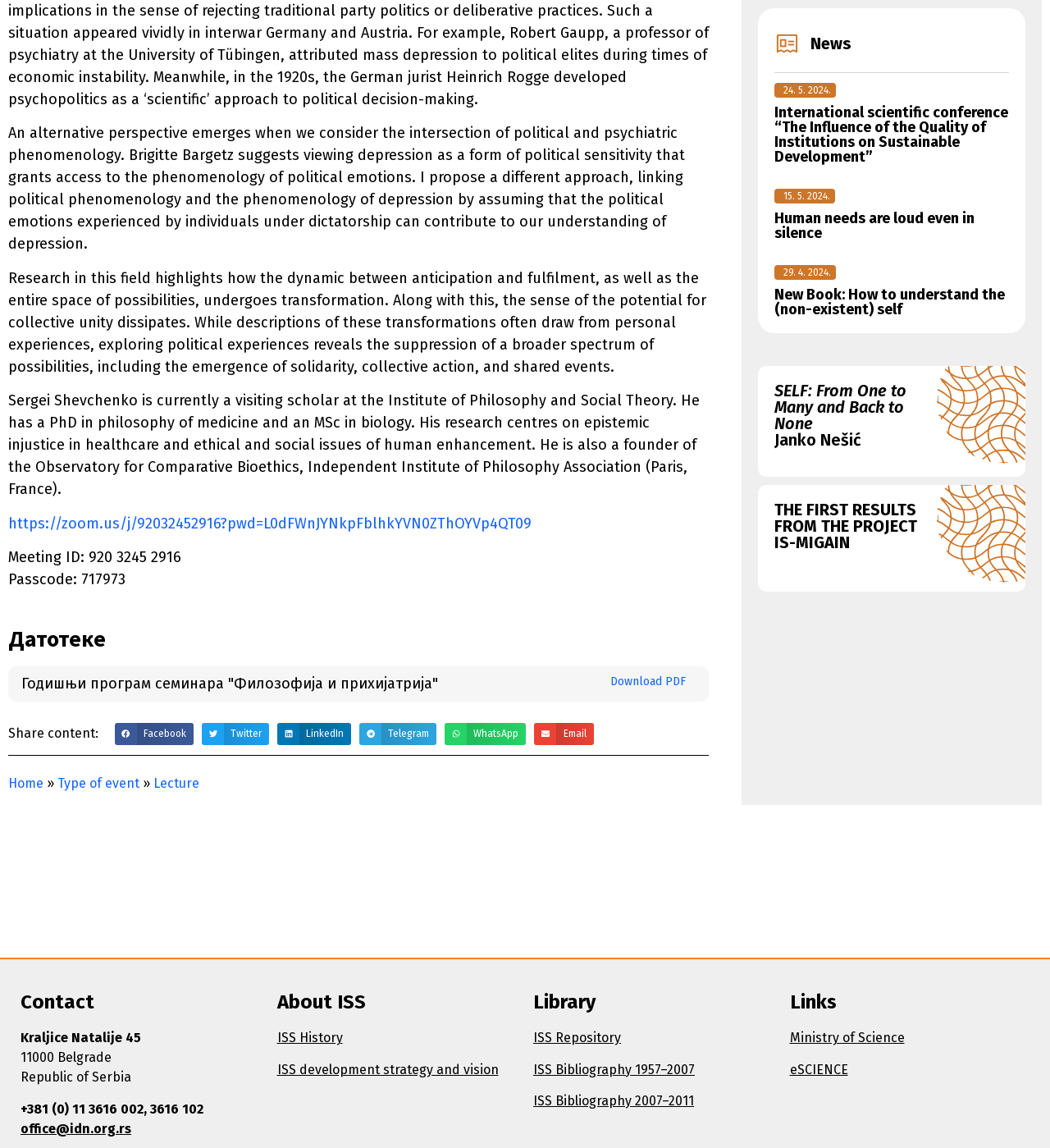Please answer the following question using a single word or phrase: What is the address of the ISS mentioned in the webpage?

Kraljice Natalije 45, 11000 Belgrade, Republic of Serbia